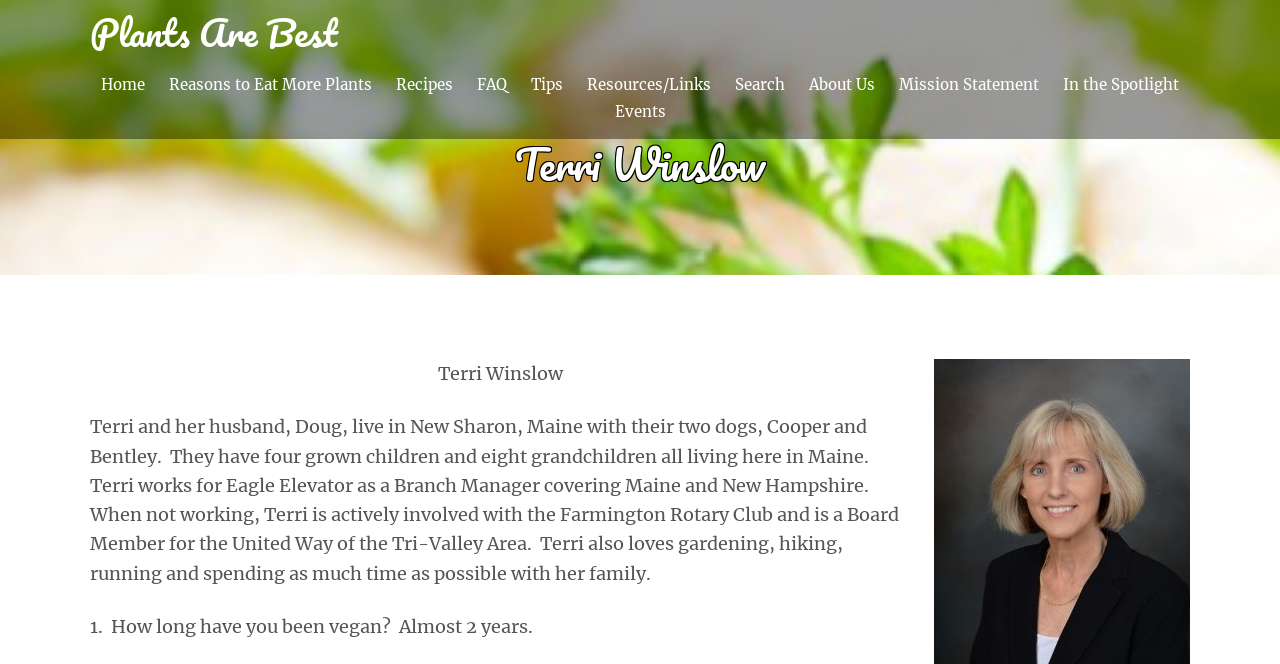How long has Terri Winslow been vegan?
Answer with a single word or short phrase according to what you see in the image.

Almost 2 years